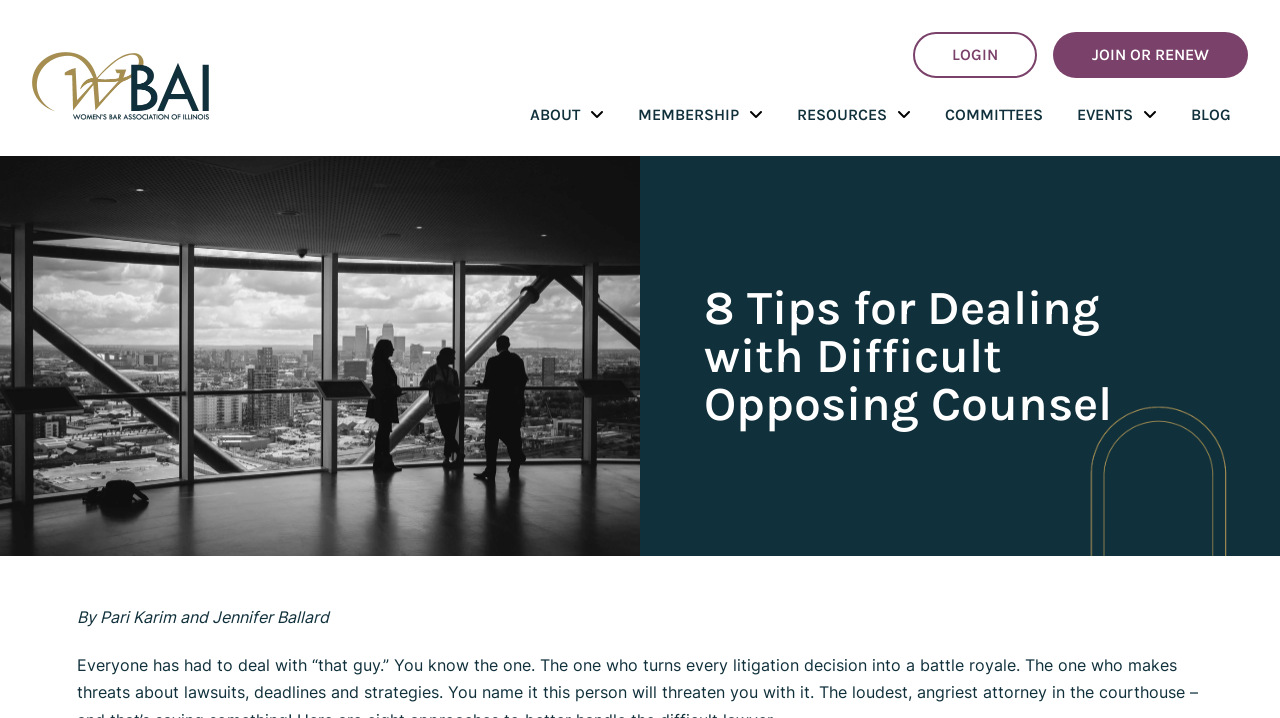Determine the bounding box coordinates for the area that should be clicked to carry out the following instruction: "click the login button".

[0.713, 0.045, 0.81, 0.109]